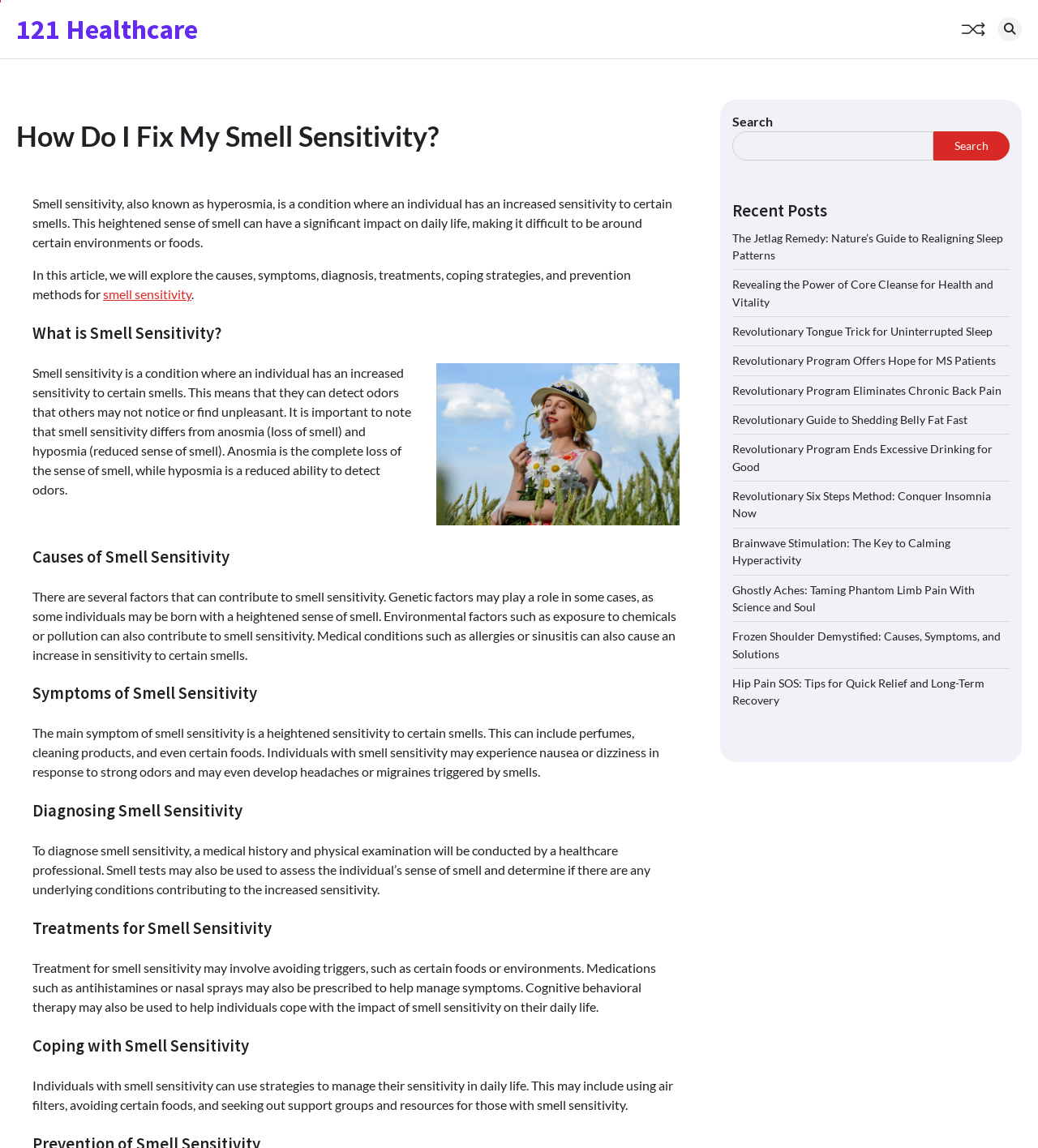Please identify the bounding box coordinates of the element's region that should be clicked to execute the following instruction: "Click the button to search". The bounding box coordinates must be four float numbers between 0 and 1, i.e., [left, top, right, bottom].

[0.899, 0.114, 0.973, 0.14]